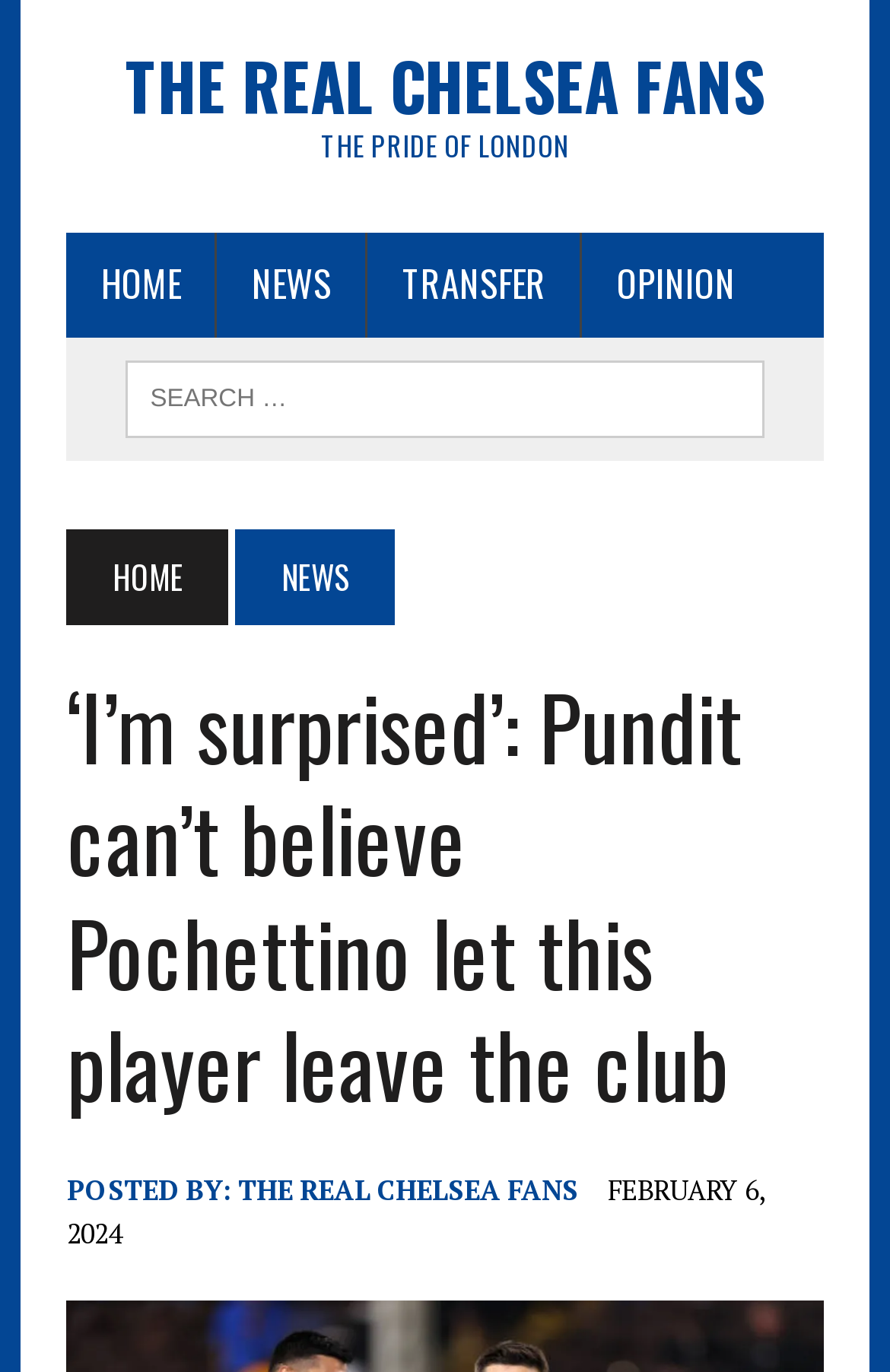Locate the heading on the webpage and return its text.

THE REAL CHELSEA FANS